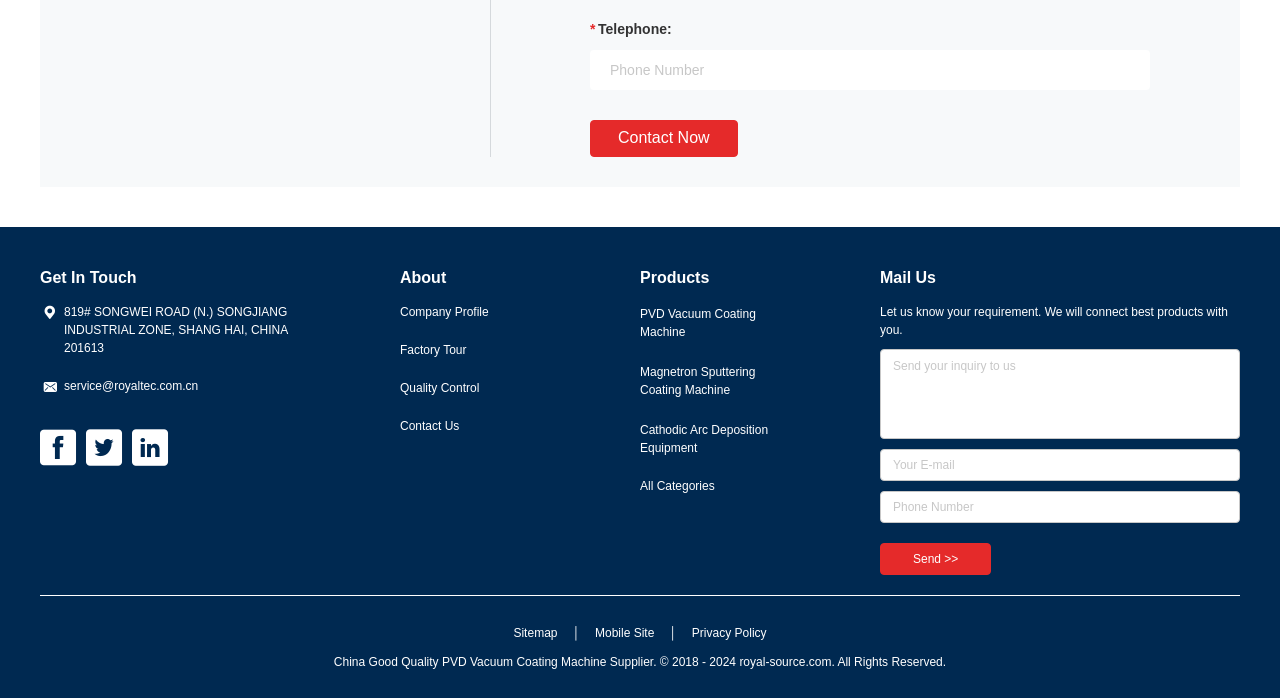Please give a succinct answer using a single word or phrase:
What is the purpose of the 'Send >>' button?

To send inquiry